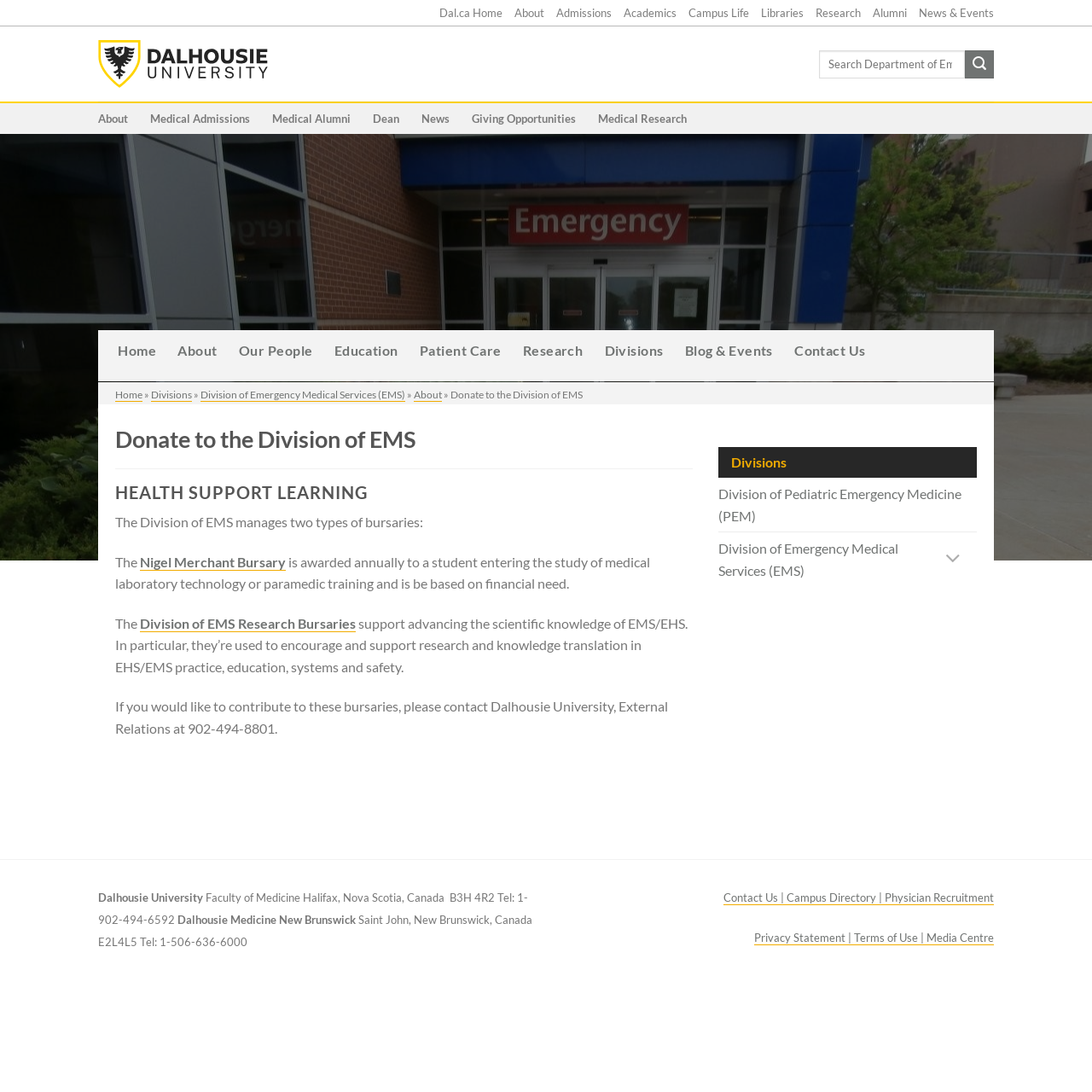Elaborate on the information and visuals displayed on the webpage.

The webpage is a donation page for the Division of EMS (Emergency Medical Services) at the Department of Emergency Medicine. At the top, there is a navigation bar with links to various sections of the Dalhousie University website, including the home page, about, admissions, academics, campus life, libraries, research, alumni, and news & events.

Below the navigation bar, there is a search bar with a submit button. On the left side, there is a menu with links to various sections of the Department of Emergency Medicine website, including about, medical admissions, medical alumni, dean, news, giving opportunities, and medical research.

The main content of the page is divided into sections. The first section has a heading "Donate to the Division of EMS" and a brief description of the division. Below this, there is a horizontal separator line. The next section has a heading "HEALTH SUPPORT LEARNING" and describes the two types of bursaries managed by the Division of EMS: the Nigel Merchant Bursary and the Division of EMS Research Bursaries. There are links to more information about each bursary.

On the right side of the page, there is a section with links to other divisions within the Department of Emergency Medicine, including the Division of Pediatric Emergency Medicine (PEM) and the Division of Emergency Medical Services (EMS).

At the bottom of the page, there is a footer section with contact information for Dalhousie University, including the faculty of medicine, address, phone number, and links to other related websites.